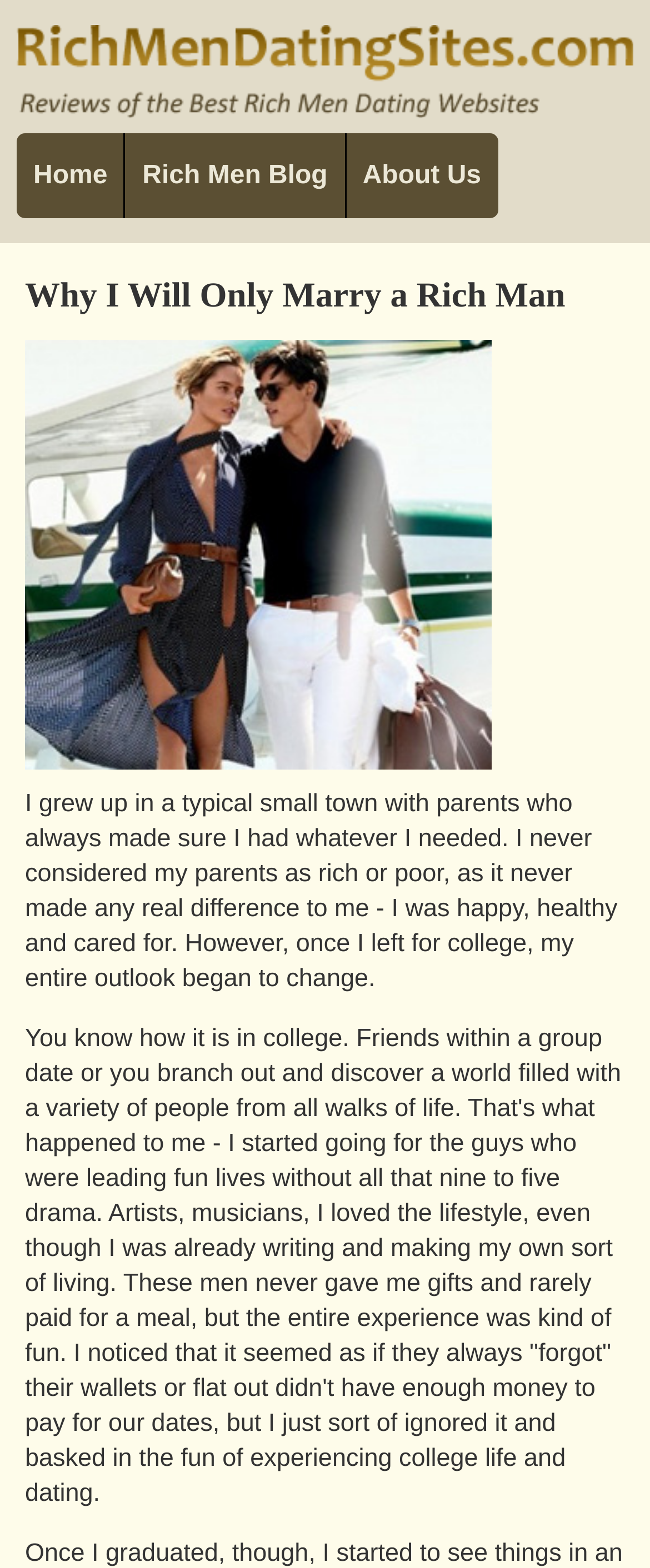Generate a thorough caption that explains the contents of the webpage.

The webpage is about a woman's perspective on why she refuses to date poor men and wants to marry a rich man. At the top left of the page, there is a link to "rich men dating sites" accompanied by a related image. To the right of this link, there are three more links: "Home", "Rich Men Blog", and "About Us". 

Below these links, there is a heading that repeats the title "Why I Will Only Marry a Rich Man". Next to the heading, there is an image related to marrying rich men. 

The main content of the page is a personal essay written in a conversational tone. The author begins by describing her upbringing in a small town where her parents provided for her needs. She then recounts how her outlook changed when she went to college, where she started dating men who led fun lives without the burden of a 9-to-5 job. These men, including artists and musicians, never gave her gifts and rarely paid for meals, but she enjoyed the experience. However, she noticed that they often "forgot" their wallets or didn't have enough money to pay for dates.